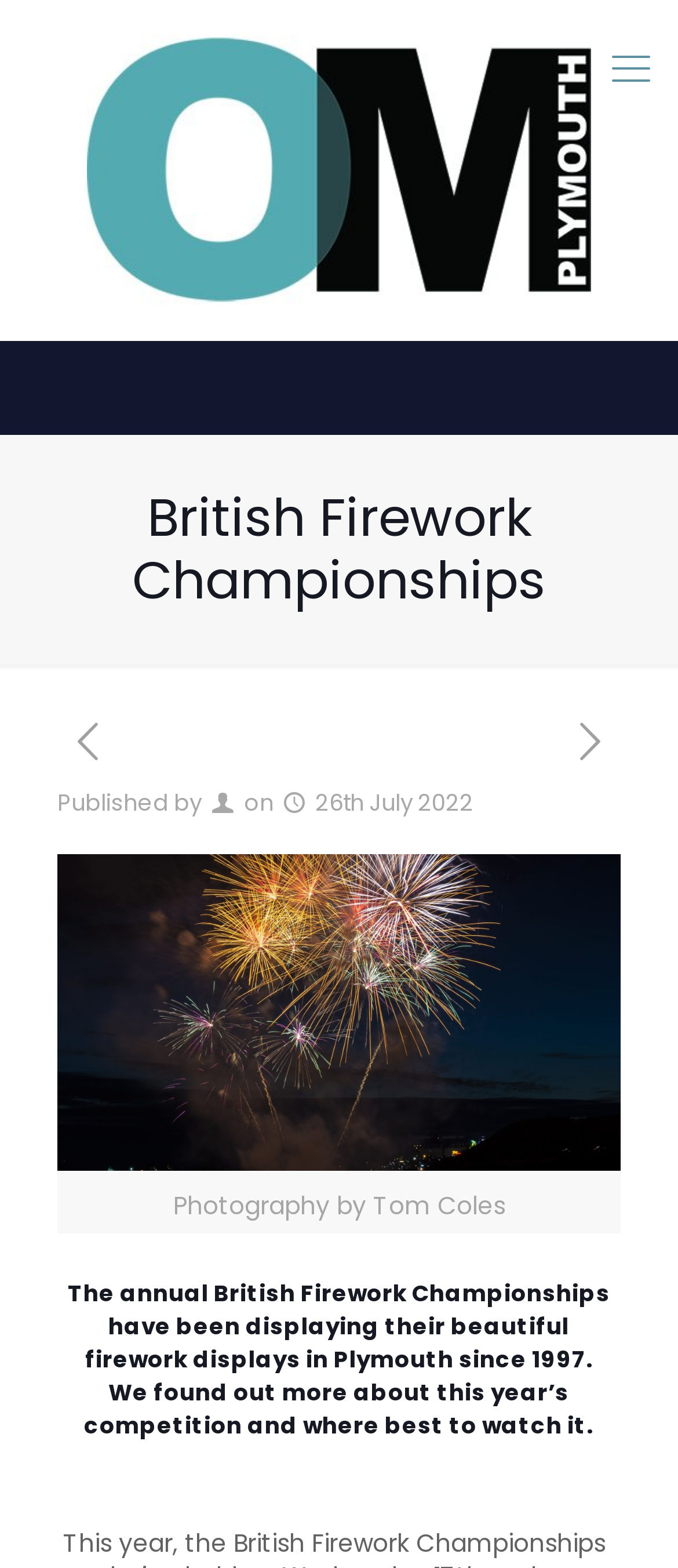Identify the bounding box for the UI element described as: "aria-label="previous post"". Ensure the coordinates are four float numbers between 0 and 1, formatted as [left, top, right, bottom].

[0.085, 0.457, 0.174, 0.49]